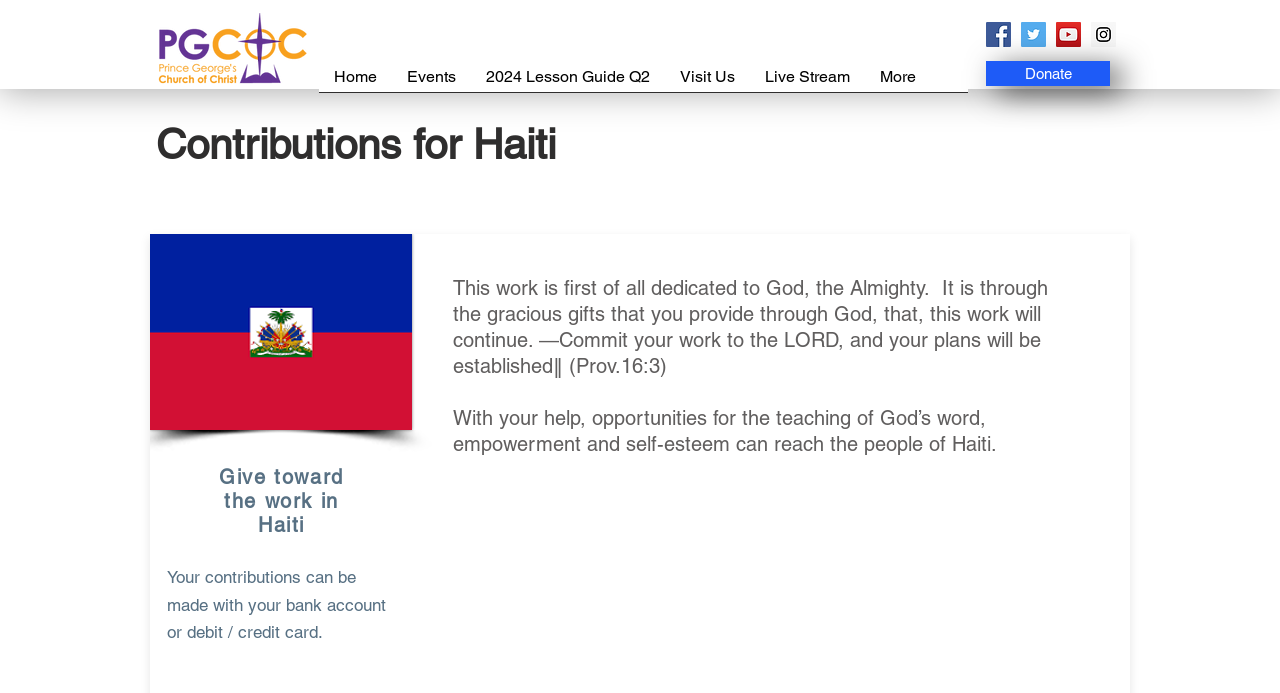Specify the bounding box coordinates for the region that must be clicked to perform the given instruction: "Go to the Home page".

[0.249, 0.088, 0.306, 0.152]